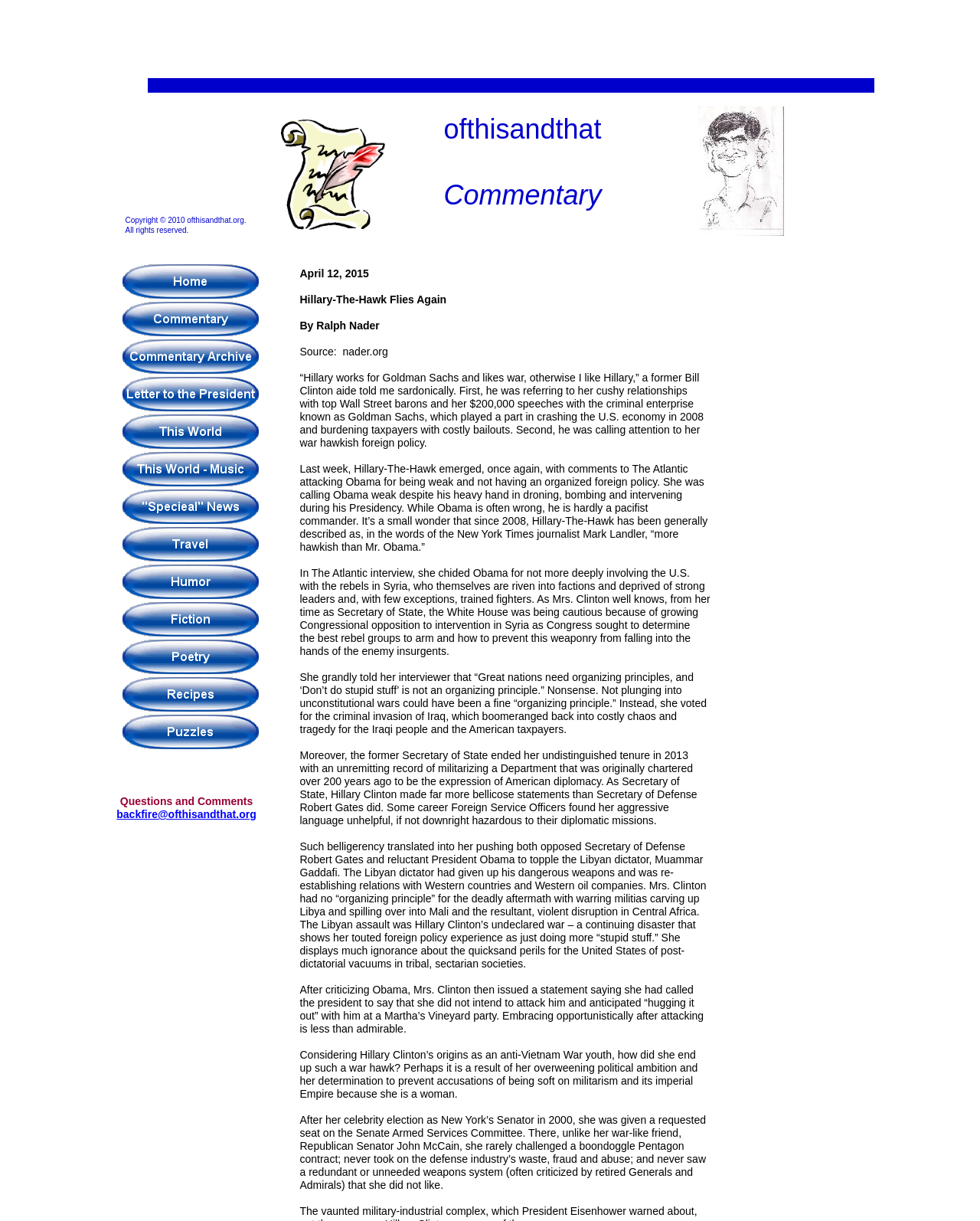Find the bounding box coordinates of the clickable area that will achieve the following instruction: "Click the Commentary title".

[0.453, 0.147, 0.614, 0.173]